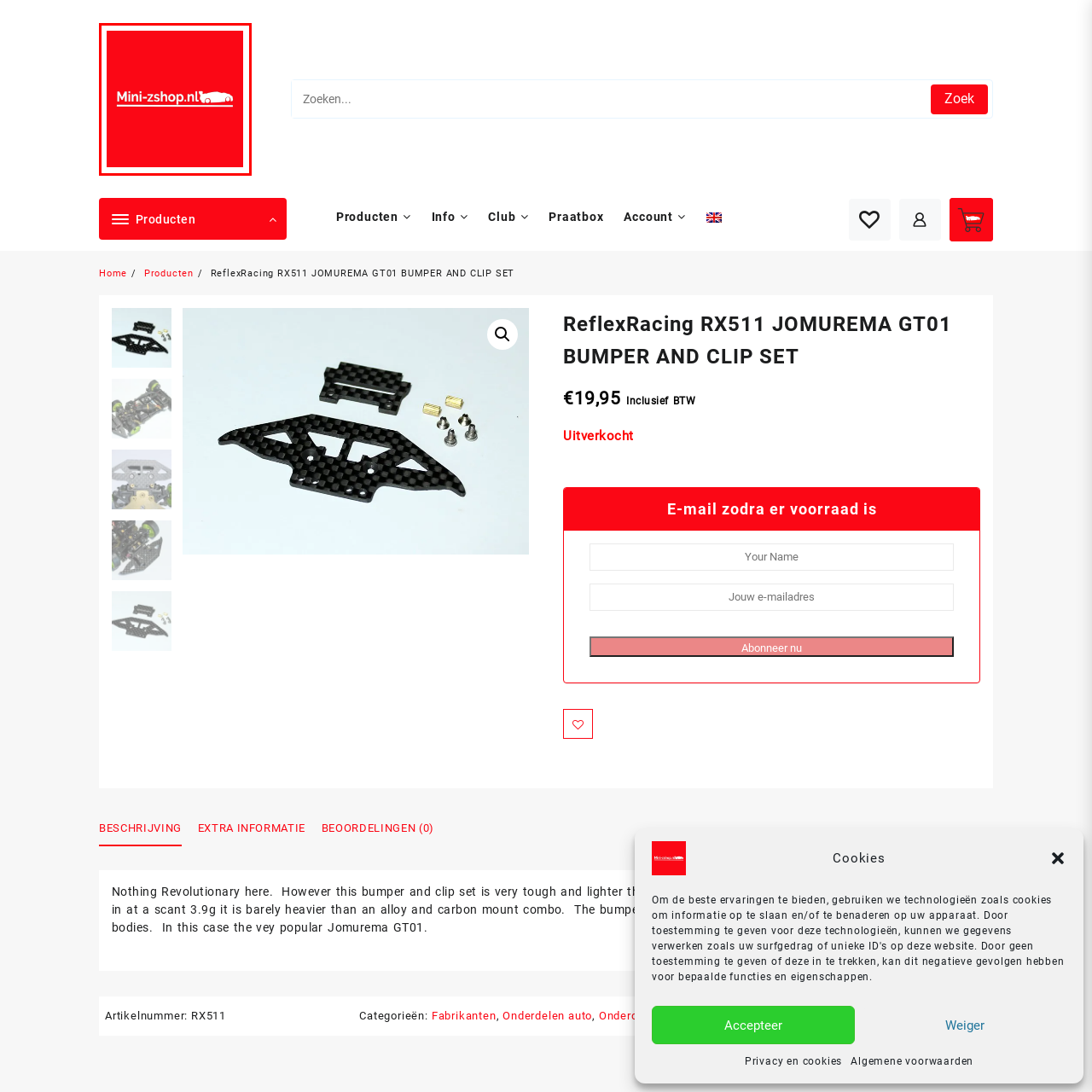Provide a comprehensive description of the image highlighted by the red bounding box.

The image features the logo of Mini-zshop.nl, set against a vibrant red background. Prominently displayed is the website's name, "Mini-zshop.nl," which is highlighted in white lettering. Accompanying the text is a simplistic graphic of a car silhouette, also in white, suggesting a focus on products related to miniature cars. This logo represents an online shop specializing in miniature racing cars and components, appealing to hobbyists and enthusiasts in the mini racing community.